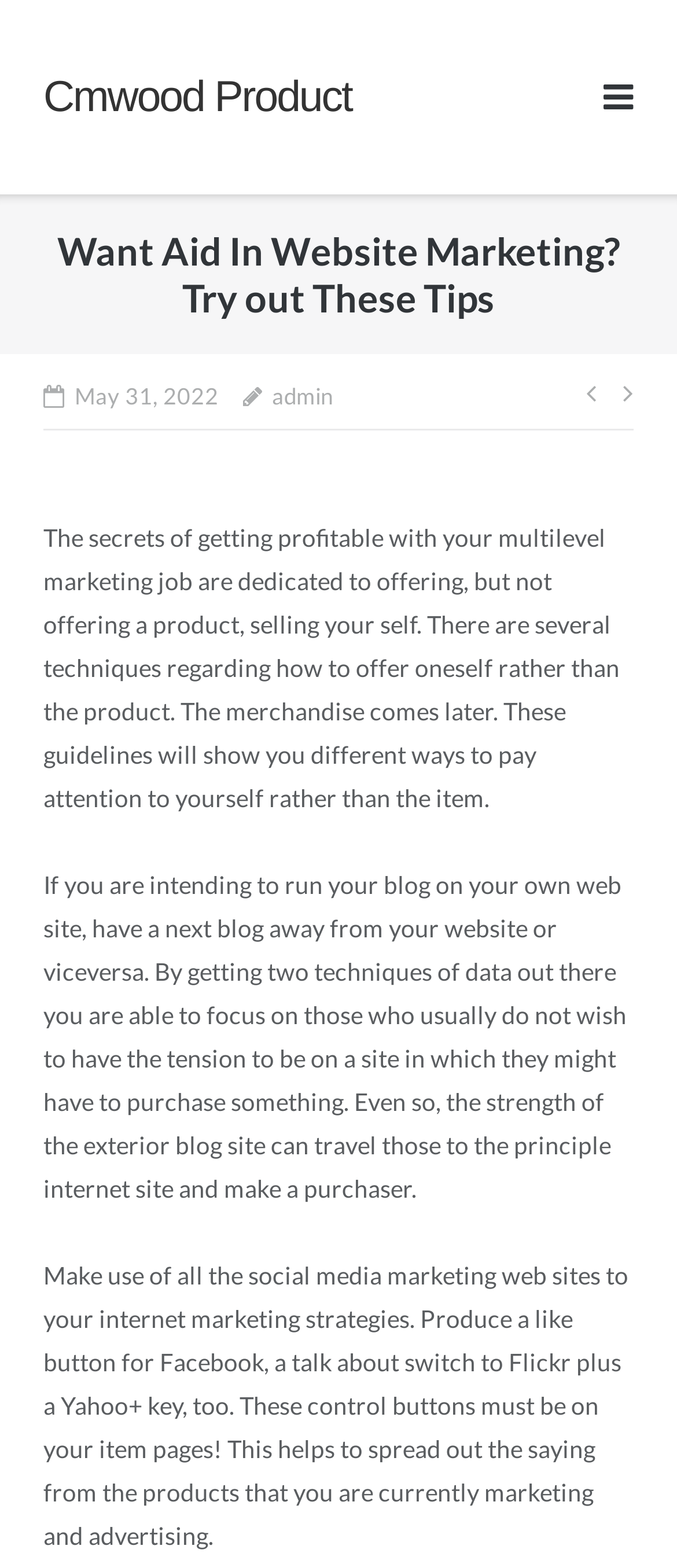What is the date of the latest article?
Based on the image, respond with a single word or phrase.

May 31, 2022